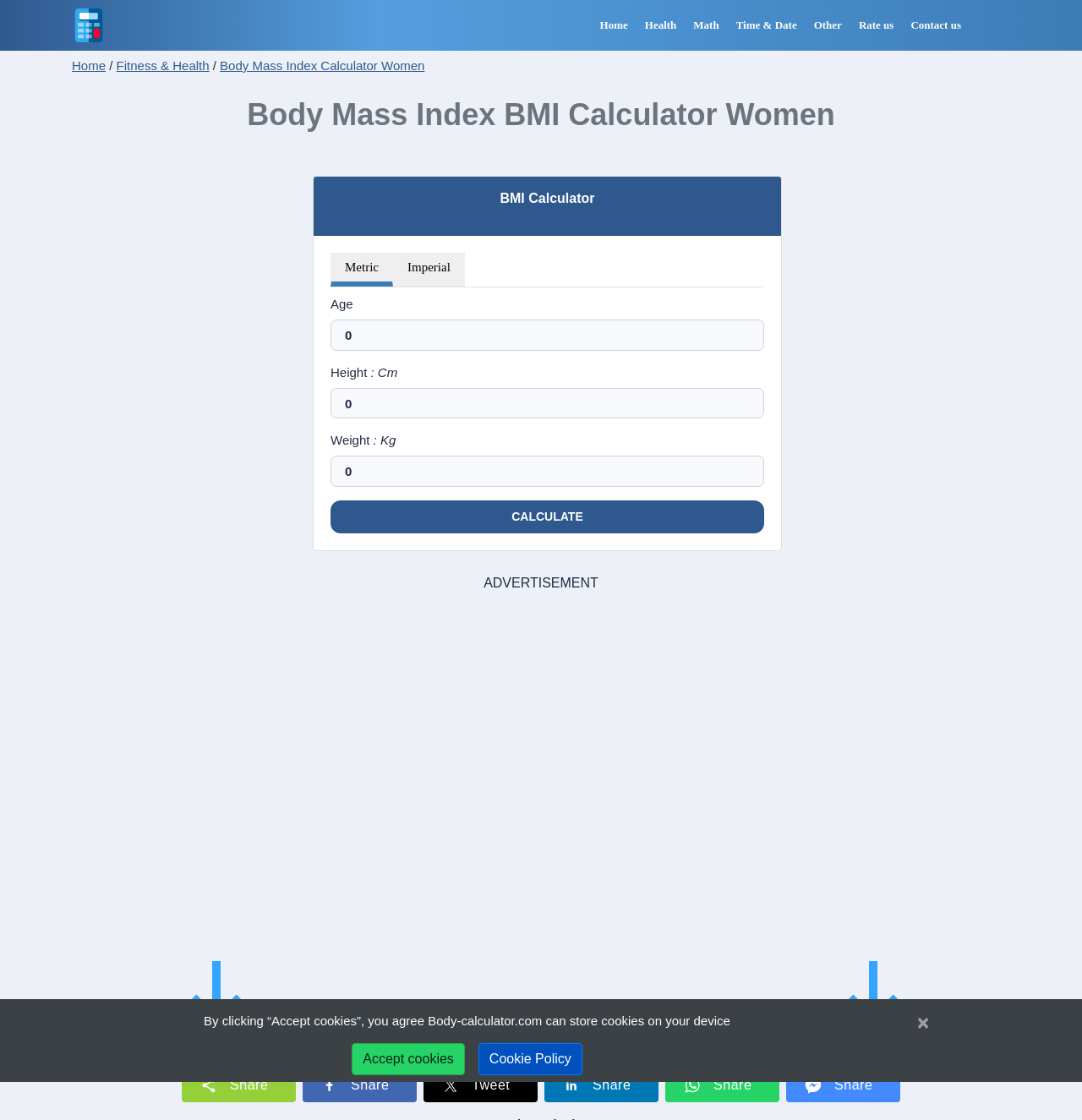Identify the bounding box for the UI element specified in this description: "Cookie Policy". The coordinates must be four float numbers between 0 and 1, formatted as [left, top, right, bottom].

[0.442, 0.931, 0.538, 0.96]